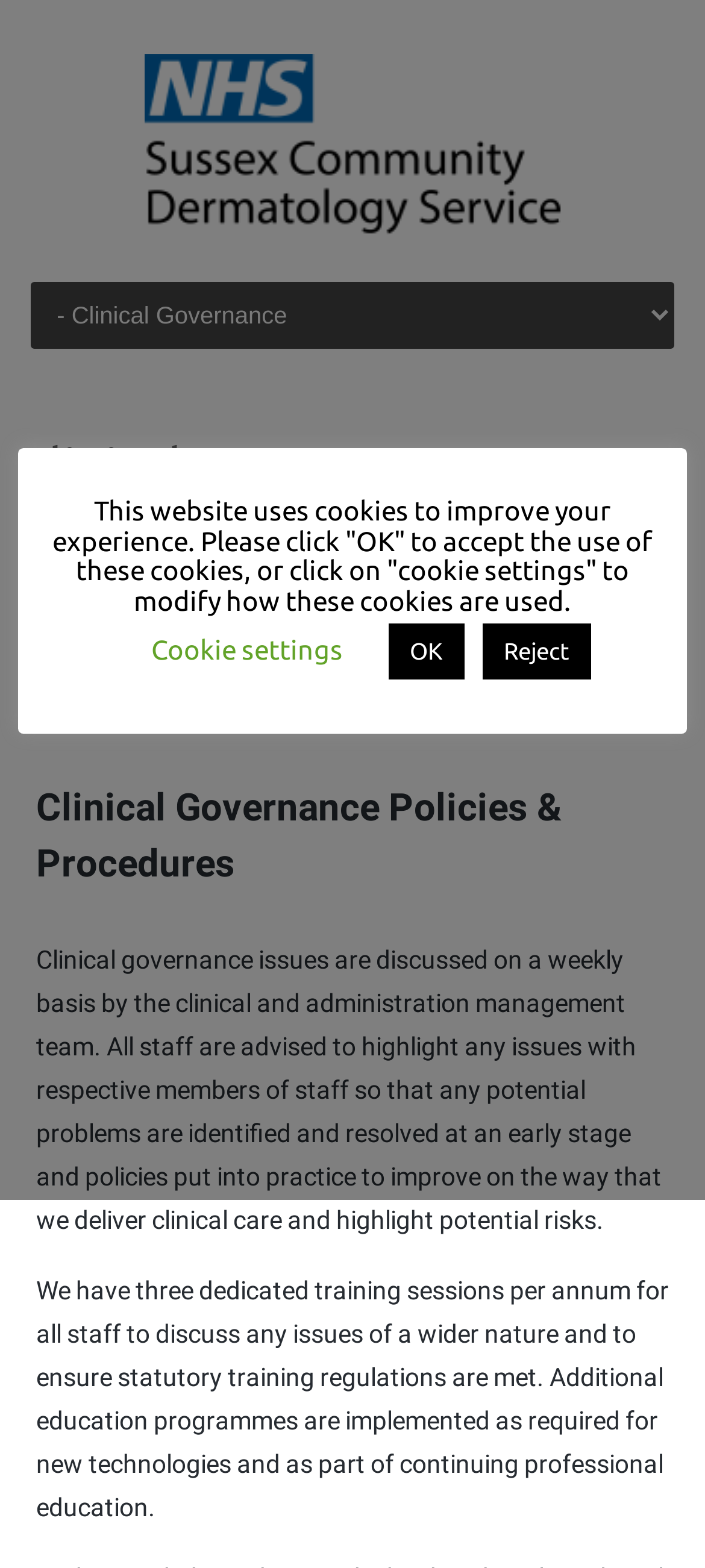Extract the bounding box for the UI element that matches this description: "Reject".

[0.683, 0.397, 0.837, 0.433]